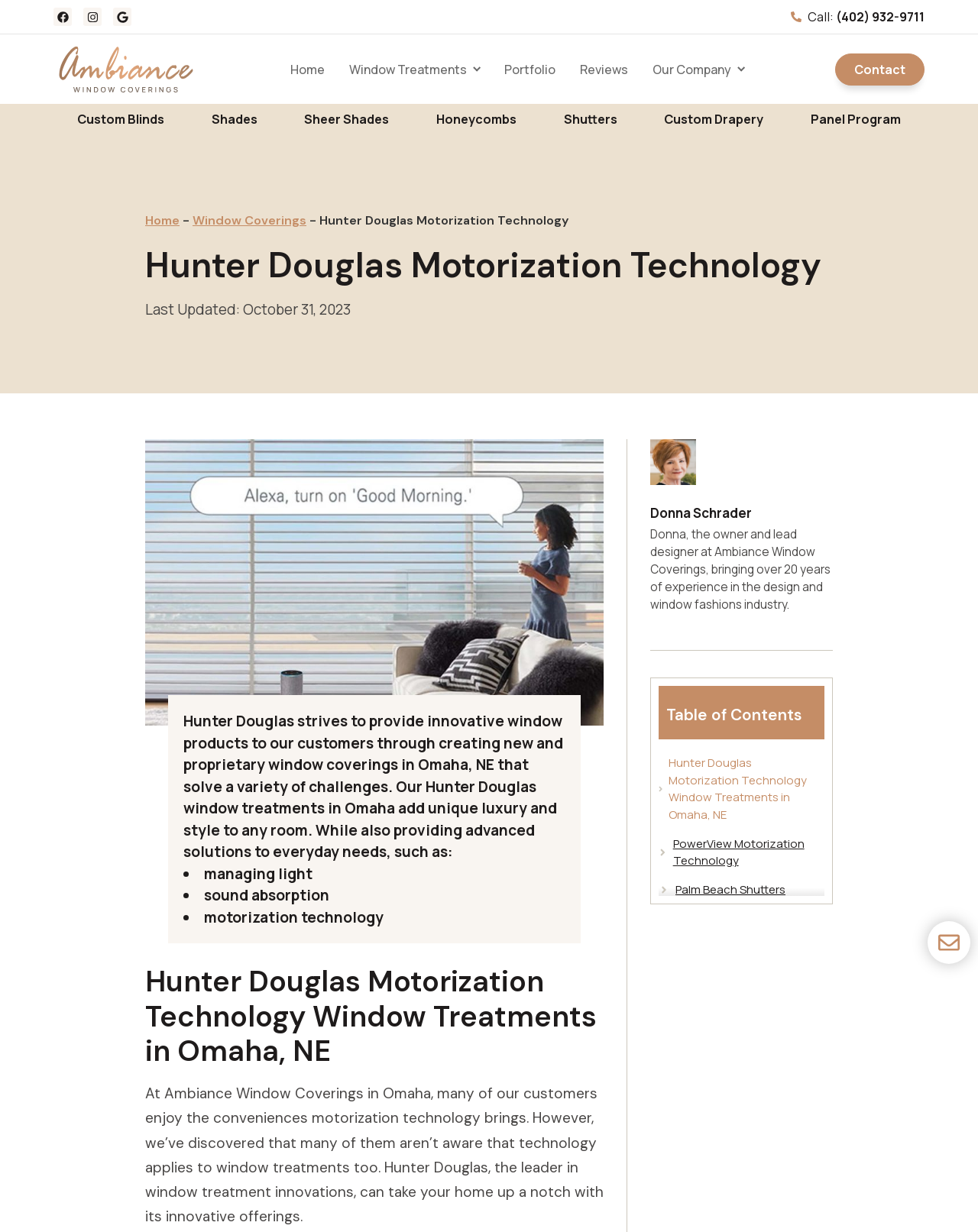Generate a comprehensive caption for the webpage you are viewing.

The webpage is about Ambiance Window Coverings in Omaha, specifically highlighting Hunter Douglas motorization technology. At the top, there are three social media links (Facebook, Instagram, and Google) with corresponding images, followed by a "Call" link with a phone number. 

Below these links, there is a navigation menu with options like "Home", "Window Treatments", "Portfolio", "Reviews", and "Our Company". Each of these options has a submenu toggle button. 

On the left side, there are several links to different types of window treatments, such as "Custom Blinds", "Shades", "Sheer Shades", "Honeycombs", "Shutters", and "Custom Drapery". 

The main content of the page starts with a breadcrumbs navigation menu, showing the path "Home > Window Coverings > Hunter Douglas Motorization Technology". 

Below this, there is a heading "Hunter Douglas Motorization Technology" and a static text "Last Updated: October 31, 2023". 

An image related to Hunter Douglas motorization technology is displayed, followed by a paragraph of text explaining how Hunter Douglas strives to provide innovative window products to customers, solving various challenges and adding luxury and style to any room. 

The text is divided into three bullet points, highlighting the benefits of Hunter Douglas motorization technology, including managing light, sound absorption, and motorization technology. 

Next, there is a heading "Hunter Douglas Motorization Technology Window Treatments in Omaha, NE" and a paragraph of text explaining how many customers enjoy the conveniences of motorization technology, but are not aware that it applies to window treatments too. 

Below this, there is an image of Donna Schrader, the owner and lead designer at Ambiance Window Coverings, along with a brief description of her experience in the design and window fashions industry. 

Further down, there is a "Table of Contents" heading, followed by several links to different sections of the page, including "Hunter Douglas Motorization Technology Window Treatments in Omaha, NE", "PowerView Motorization Technology", "Palm Beach Shutters", "Wireless Technology", and "Ambiance Window Coverings Omaha | Custom Omaha Blinds". Each link has a corresponding image.